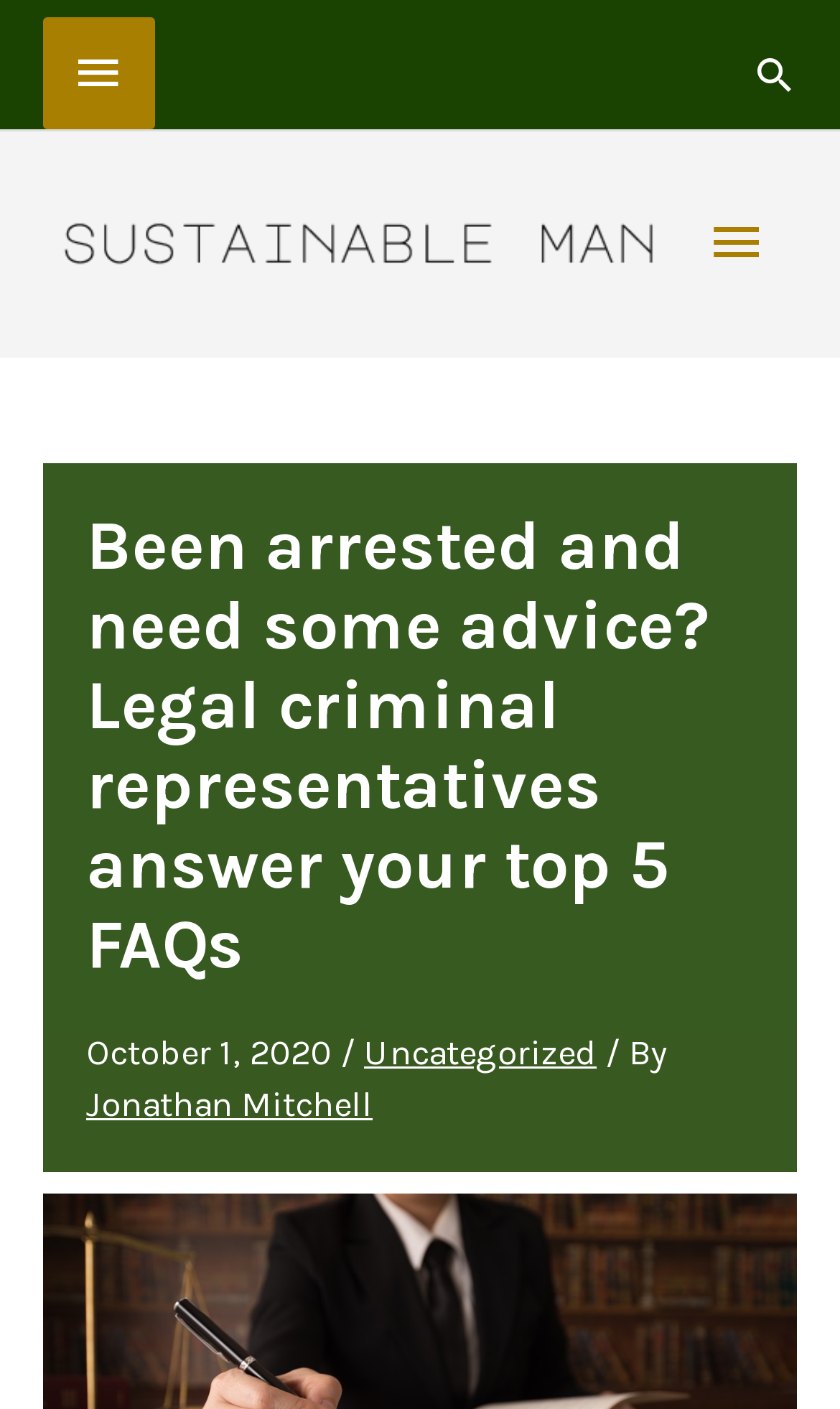Is the main menu expanded?
Could you please answer the question thoroughly and with as much detail as possible?

I found the state of the main menu by looking at the button element that says 'Main Menu' and checking its 'expanded' property, which is set to False.